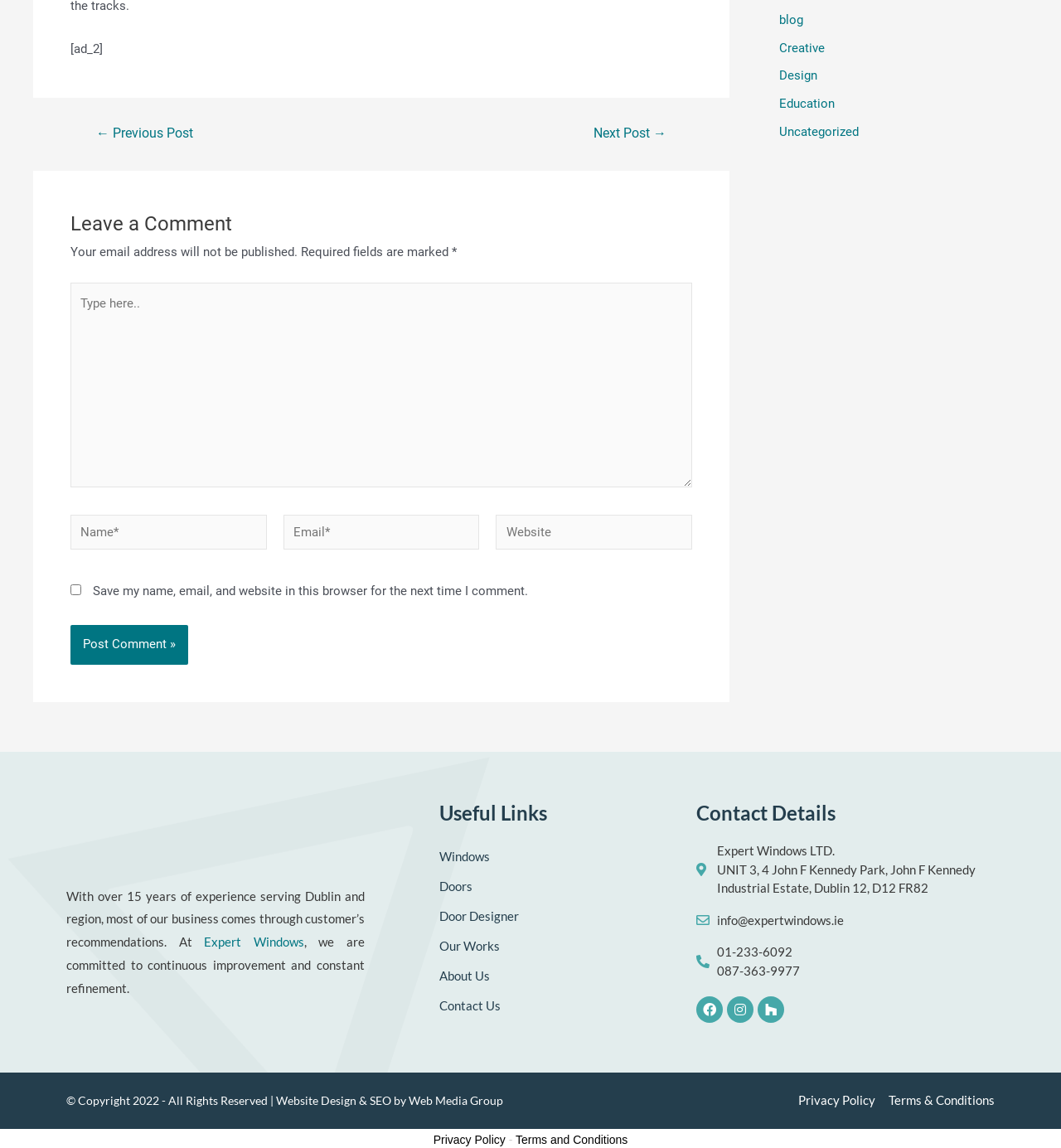Please provide a short answer using a single word or phrase for the question:
How many social media links are provided?

3